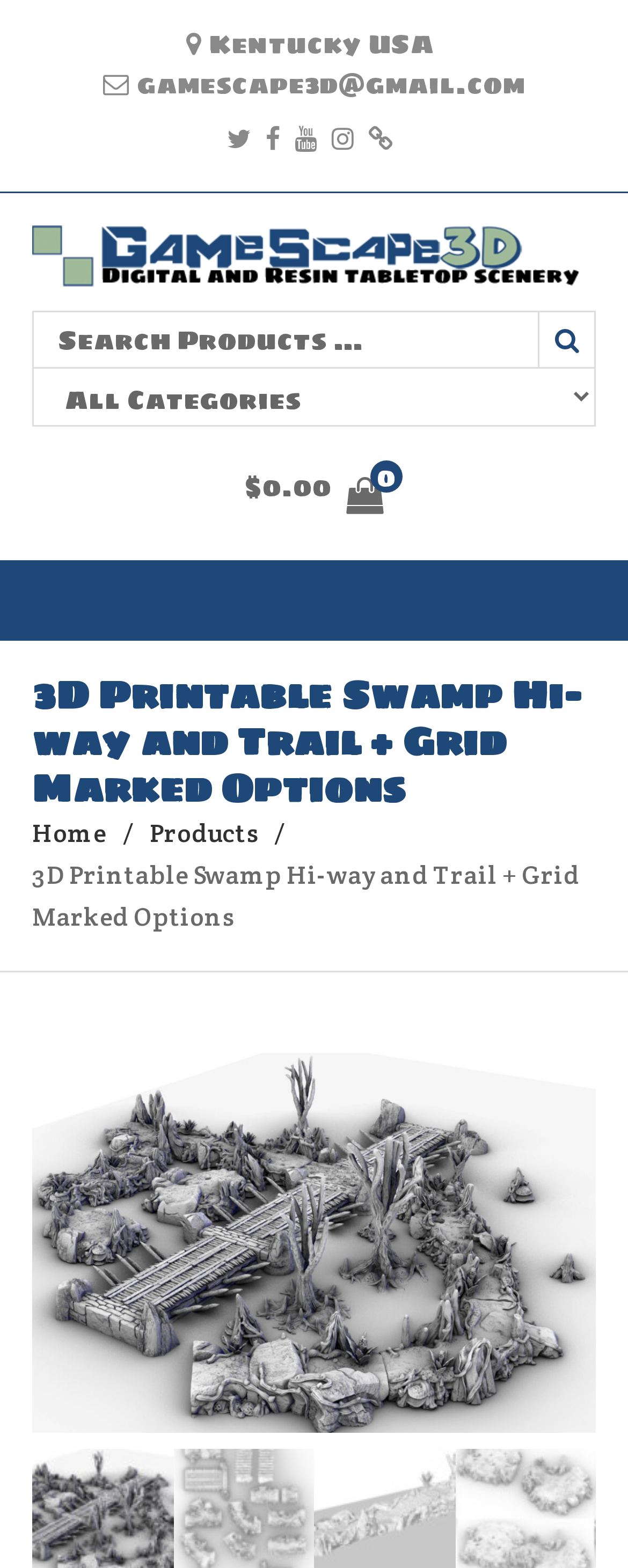Locate the bounding box coordinates of the clickable region to complete the following instruction: "Visit GameScape3D homepage."

[0.051, 0.144, 0.949, 0.183]